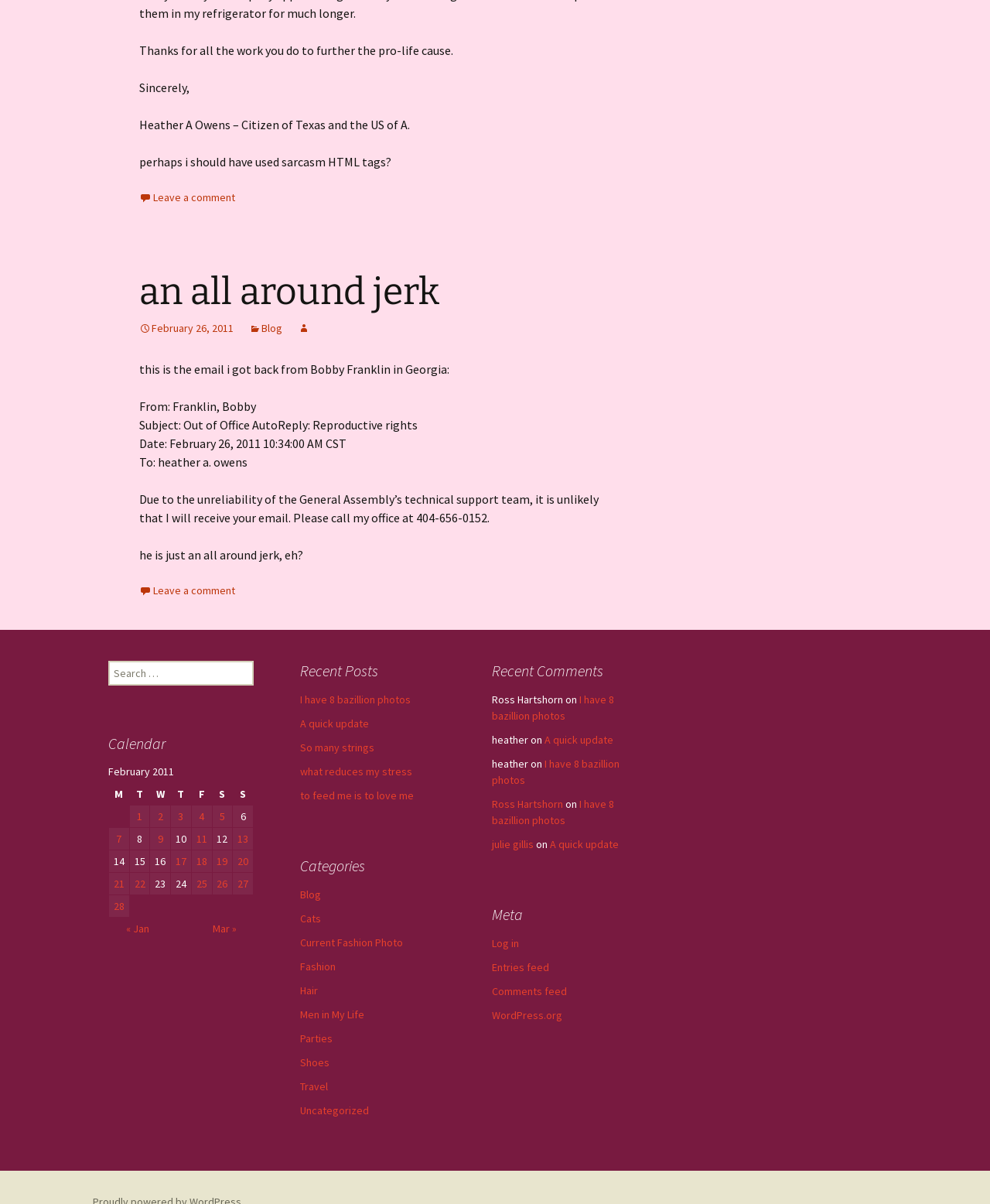Please specify the bounding box coordinates of the clickable section necessary to execute the following command: "View recent comments".

[0.497, 0.549, 0.644, 0.565]